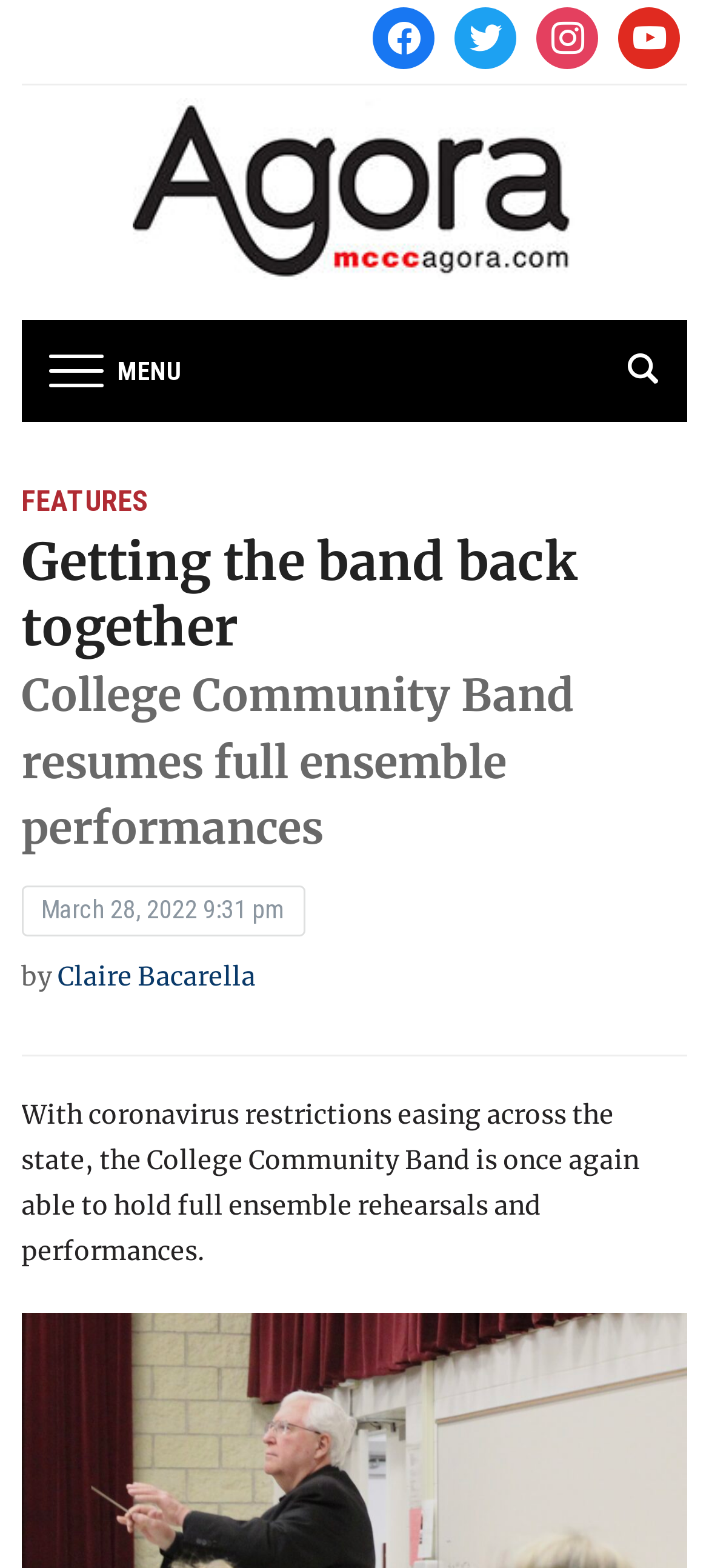What is the purpose of the button in the top right corner?
Use the image to answer the question with a single word or phrase.

Search